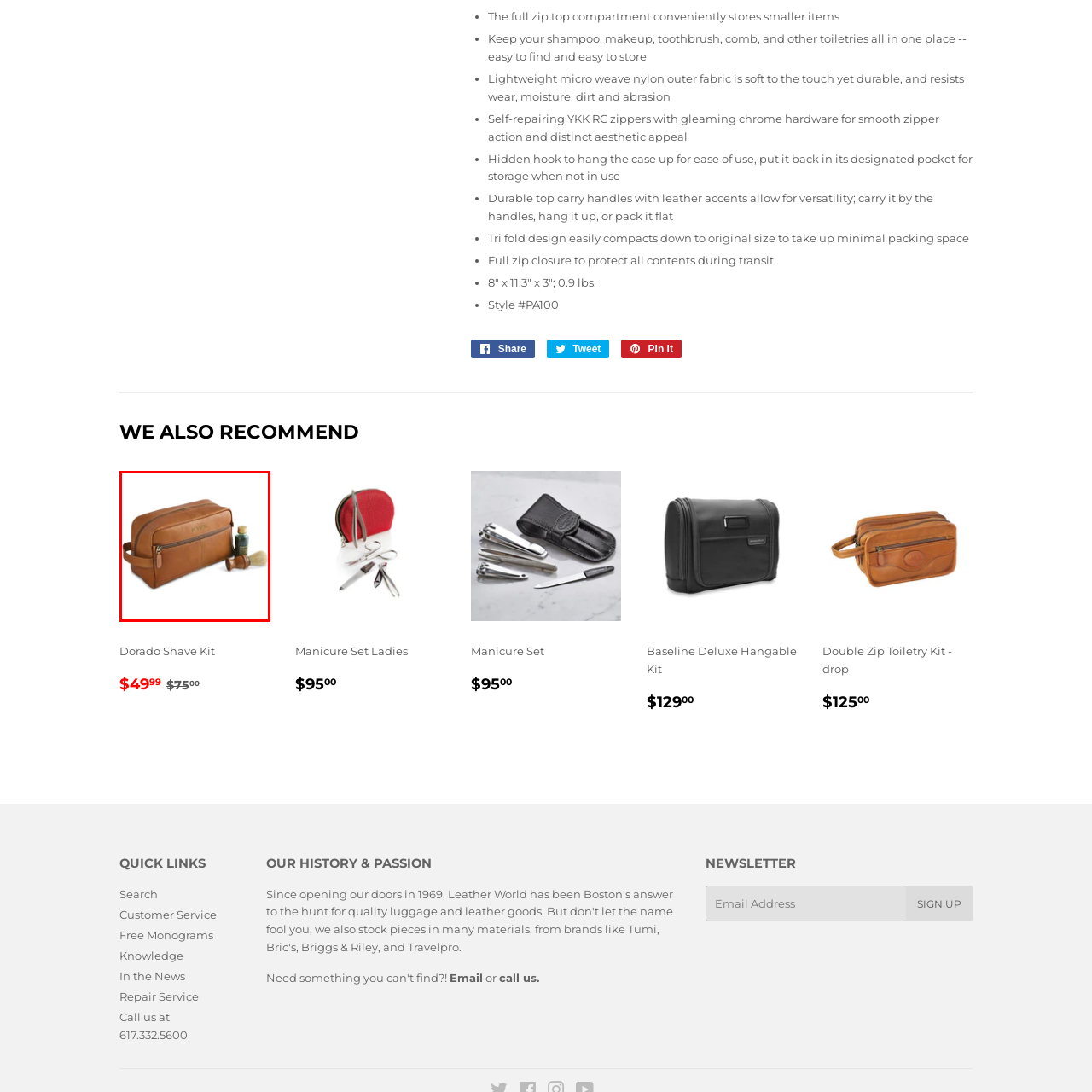Look at the image within the red outlined box, What is the color of the leather toiletry bag? Provide a one-word or brief phrase answer.

brown